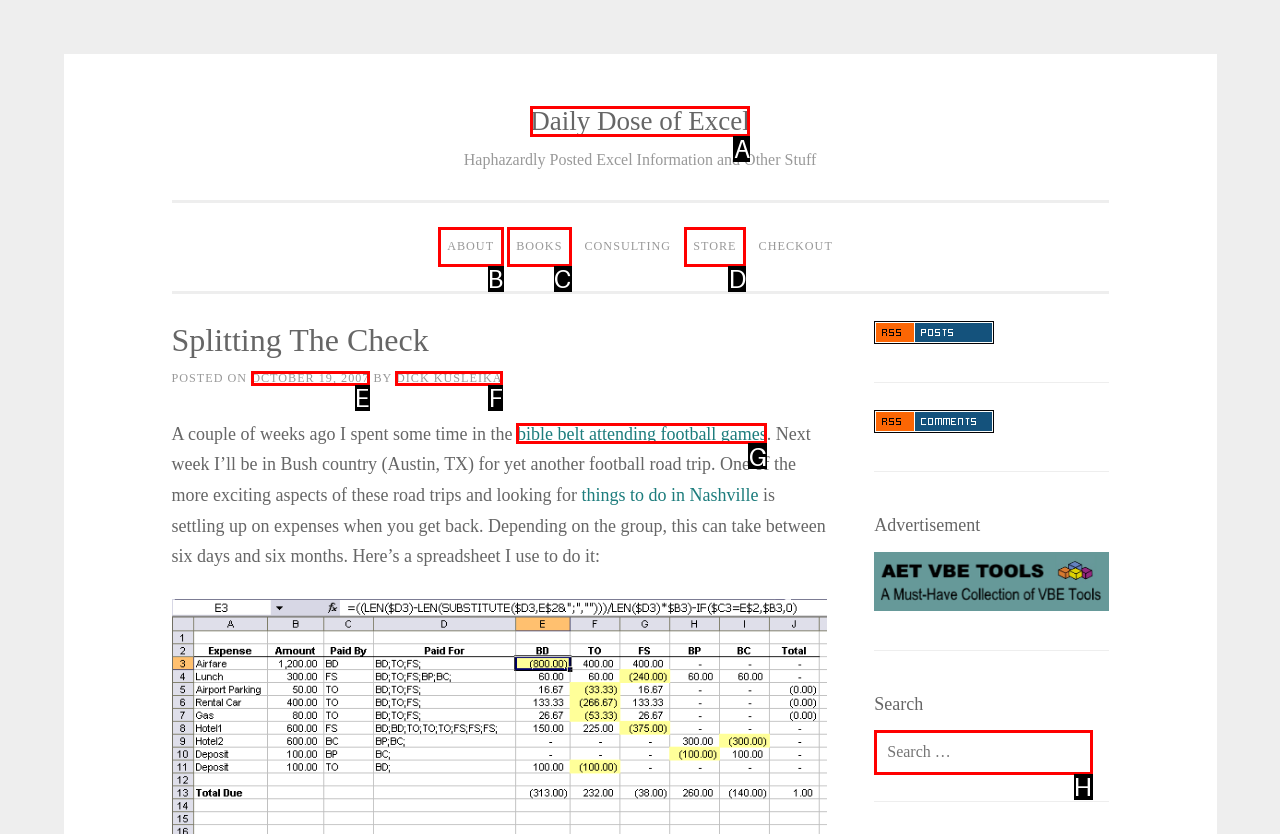Which HTML element among the options matches this description: Daily Dose of Excel? Answer with the letter representing your choice.

A